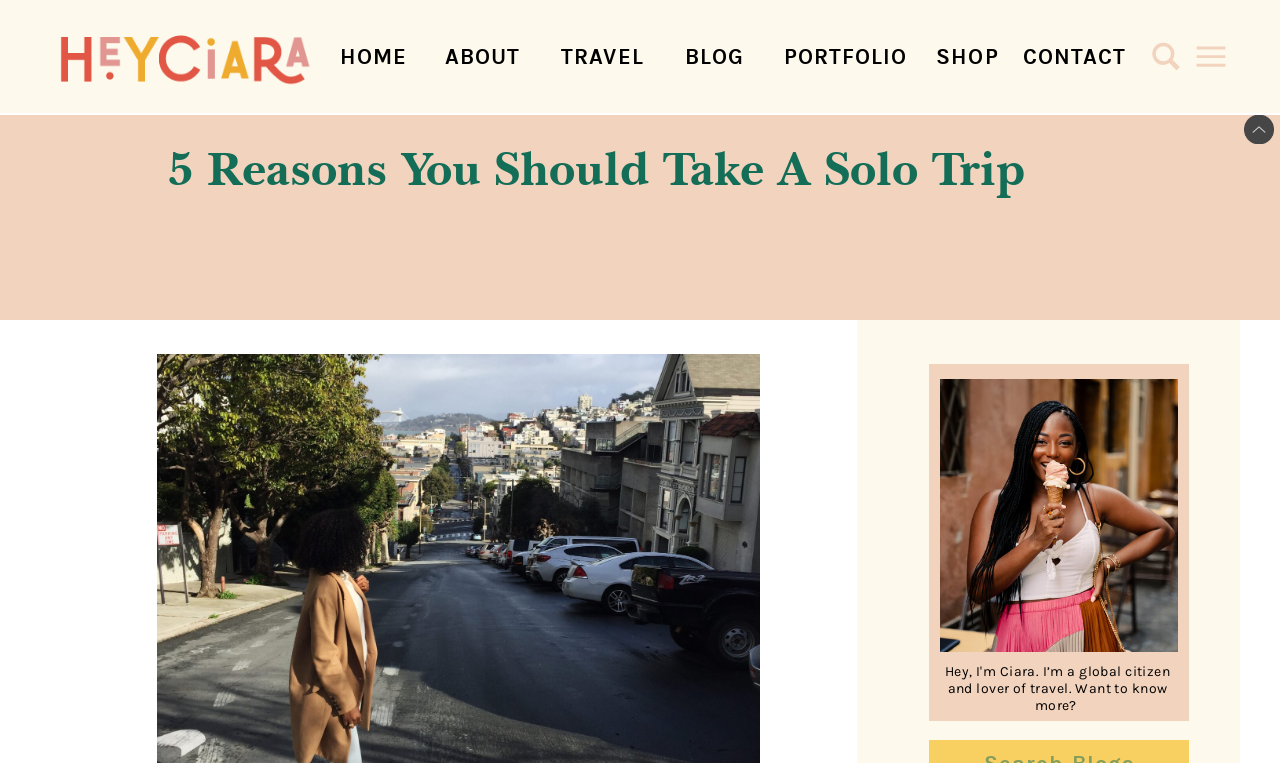Locate the bounding box coordinates of the UI element described by: "parent_node: HOME". The bounding box coordinates should consist of four float numbers between 0 and 1, i.e., [left, top, right, bottom].

[0.041, 0.014, 0.245, 0.134]